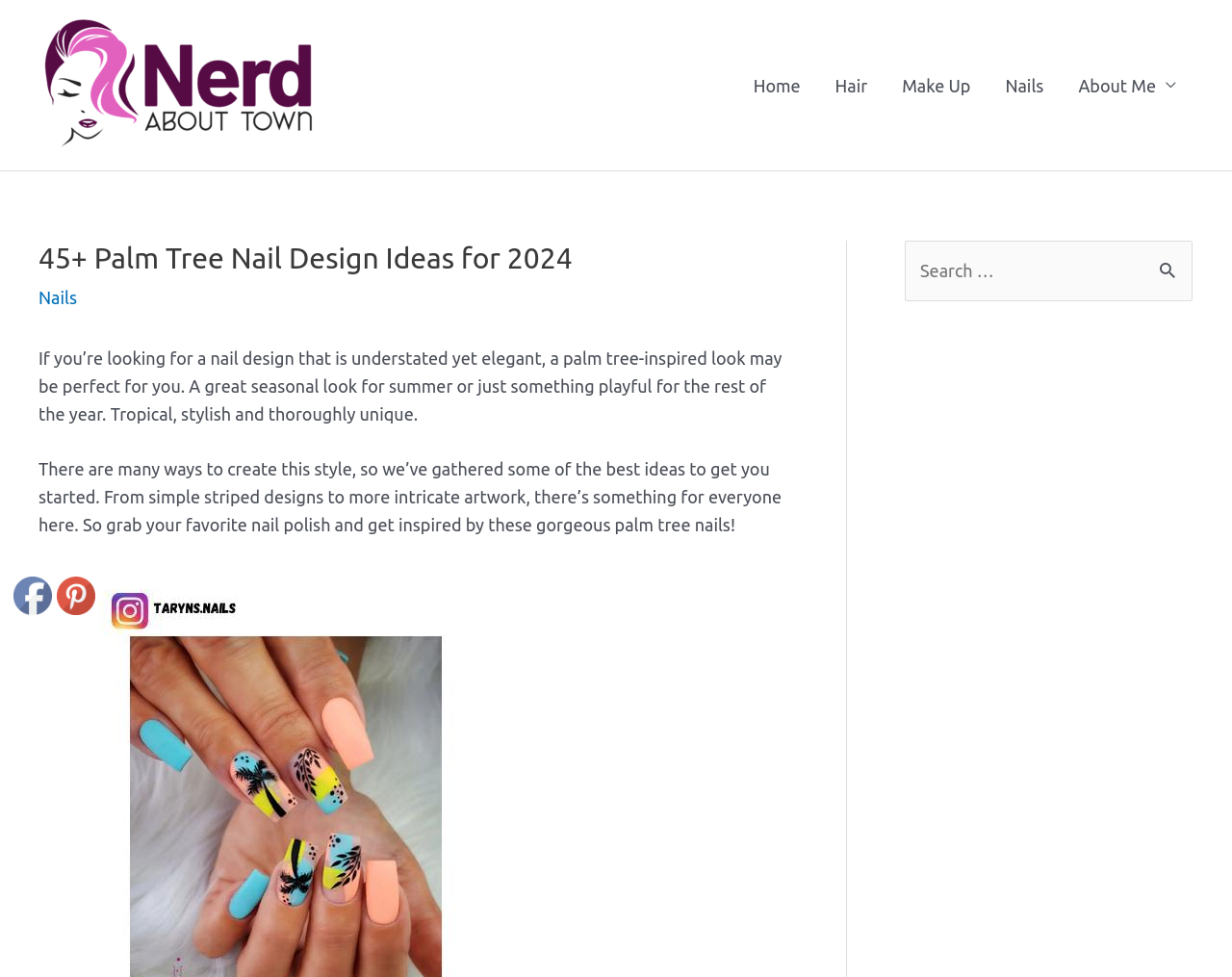Describe all the visual and textual components of the webpage comprehensively.

This webpage is about palm tree nail design ideas. At the top left, there is a logo of "Nerd About Town" with a link to the website's homepage. Below the logo, there is a navigation menu with five links: "Home", "Hair", "Make Up", "Nails", and "About Me". 

The main content of the webpage starts with a heading "45+ Palm Tree Nail Design Ideas for 2024" at the top center. Below the heading, there is a brief introduction to palm tree nail design, describing it as understated yet elegant and perfect for summer or any time of the year. The introduction is followed by another paragraph that encourages readers to get inspired by the gathered ideas, ranging from simple to intricate designs.

On the right side of the main content, there is a search box with a "Search" button, allowing users to search for specific content. At the bottom left, there are two social media links, "Facebook" and "Pinterest", each with its corresponding icon.